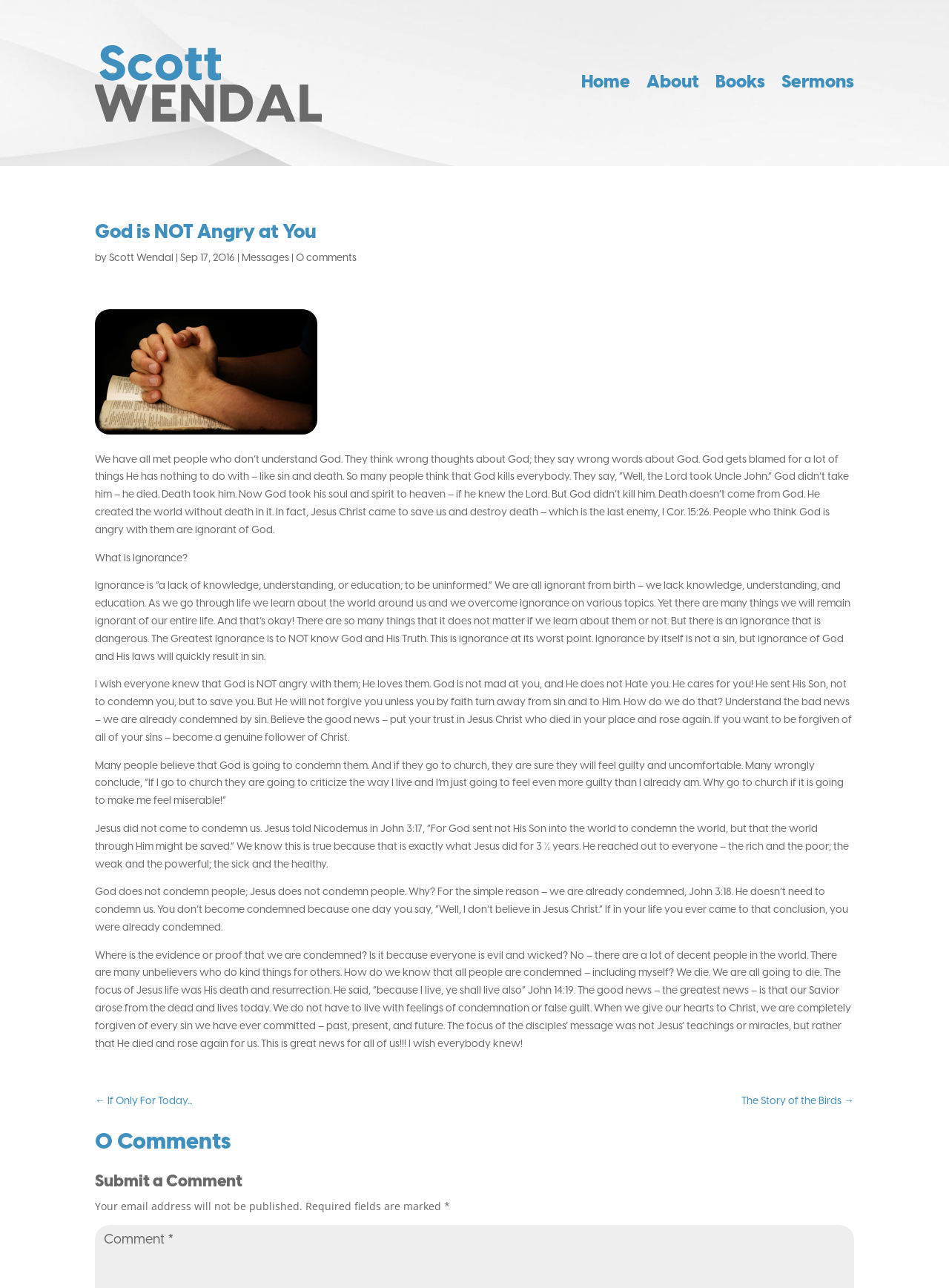What is the title of the sermon?
Please use the image to deliver a detailed and complete answer.

I determined the answer by looking at the heading element with the text 'God is NOT Angry at You' which is likely to be the title of the sermon.